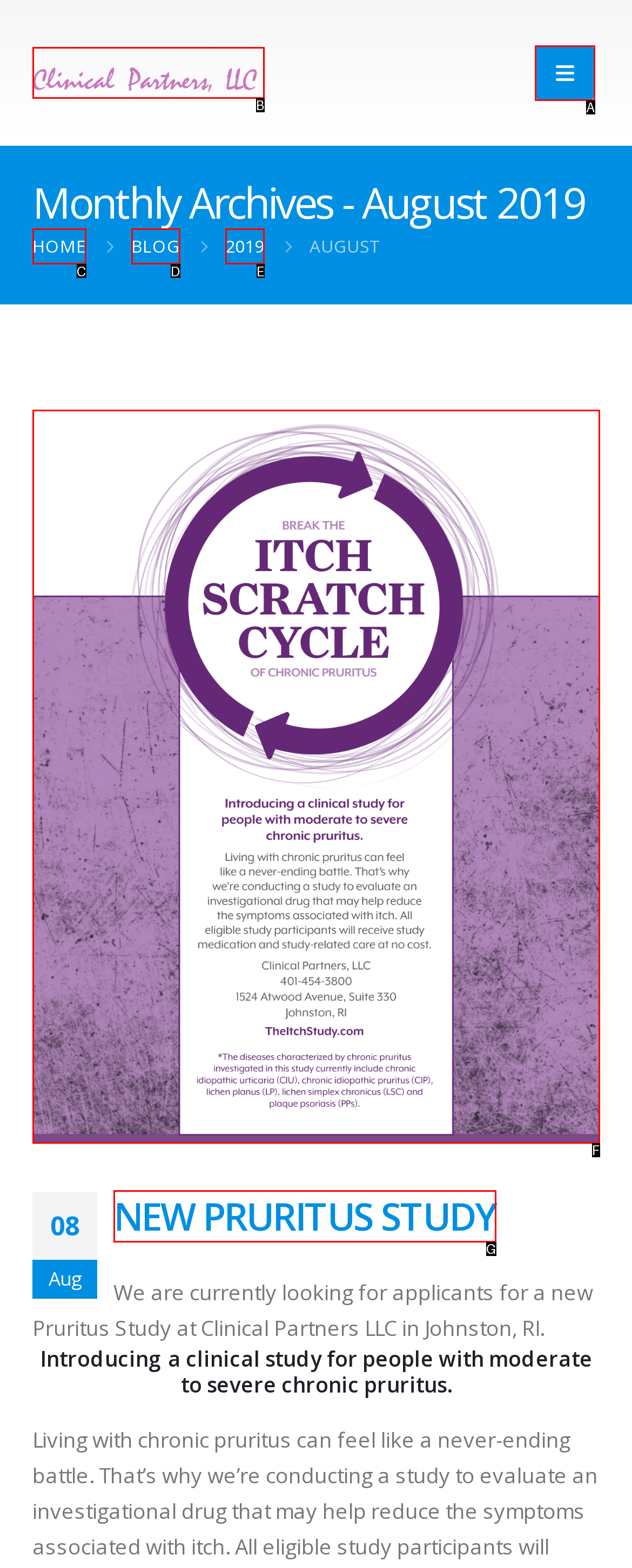Identify the HTML element that corresponds to the following description: aria-label="Mobile Menu". Provide the letter of the correct option from the presented choices.

A